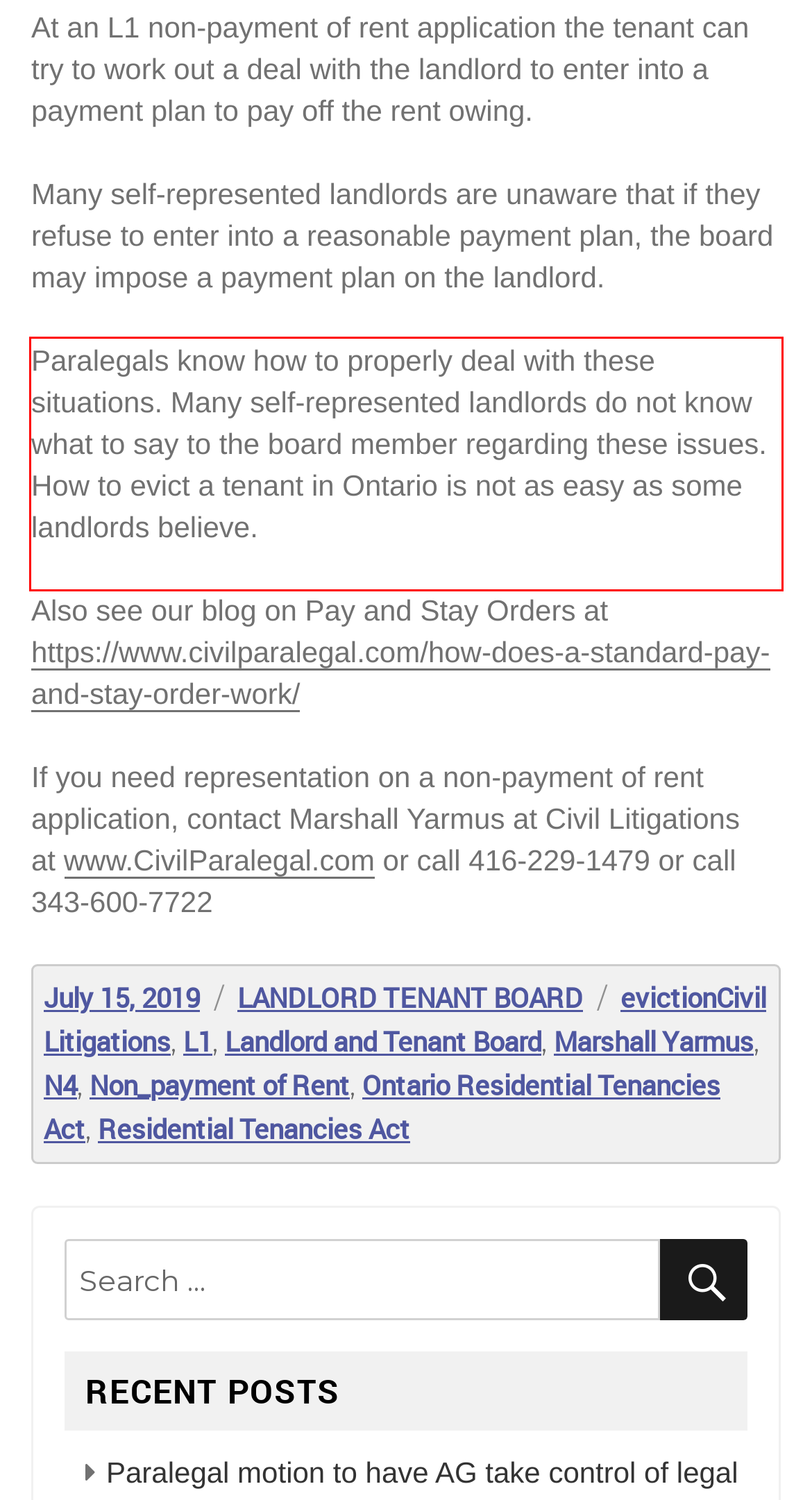Please recognize and transcribe the text located inside the red bounding box in the webpage image.

Paralegals know how to properly deal with these situations. Many self-represented landlords do not know what to say to the board member regarding these issues. How to evict a tenant in Ontario is not as easy as some landlords believe.